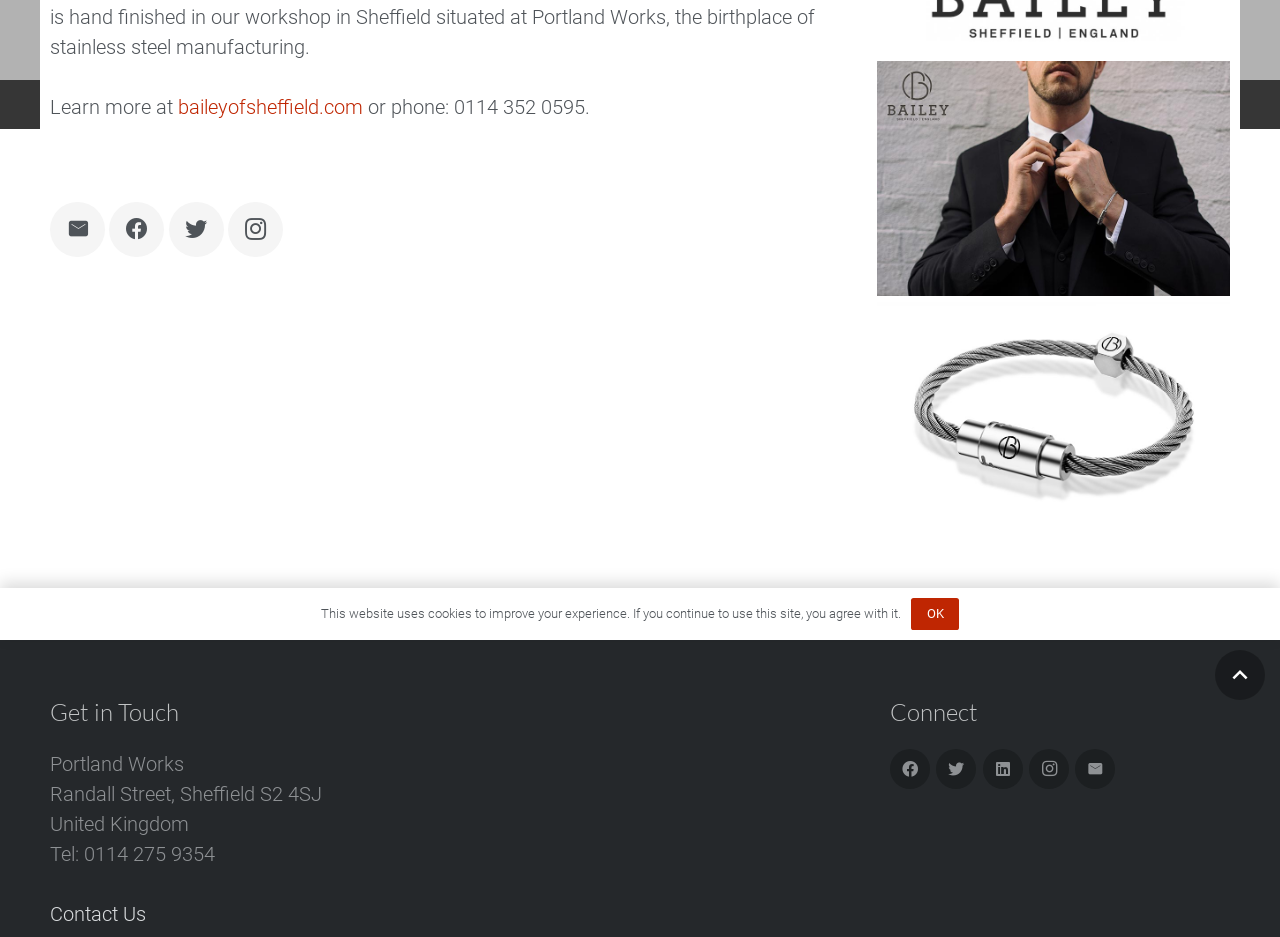Extract the bounding box of the UI element described as: "aria-label="LinkedIn" title="LinkedIn"".

[0.768, 0.8, 0.799, 0.842]